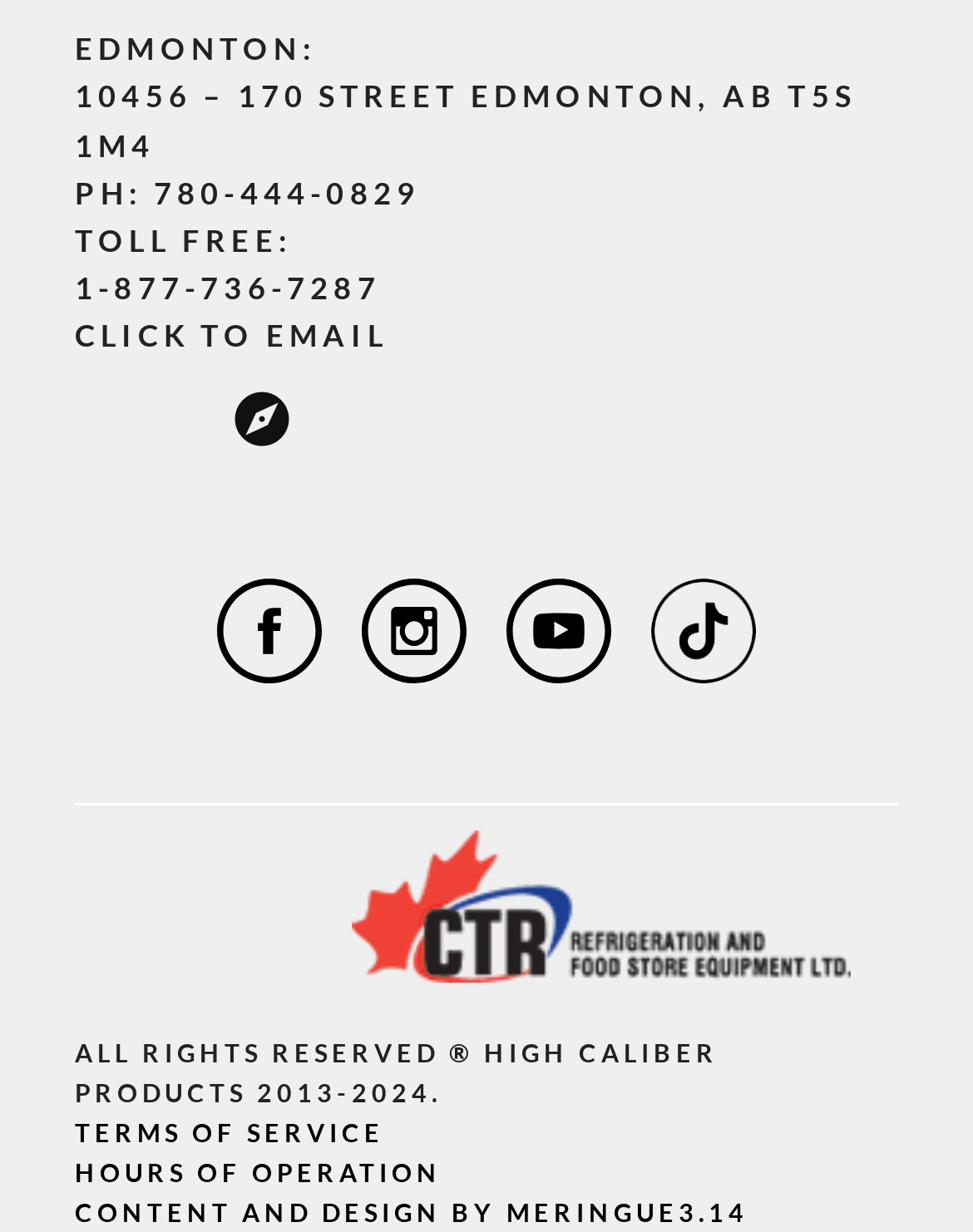Please specify the bounding box coordinates of the clickable section necessary to execute the following command: "explore".

[0.236, 0.313, 0.764, 0.365]